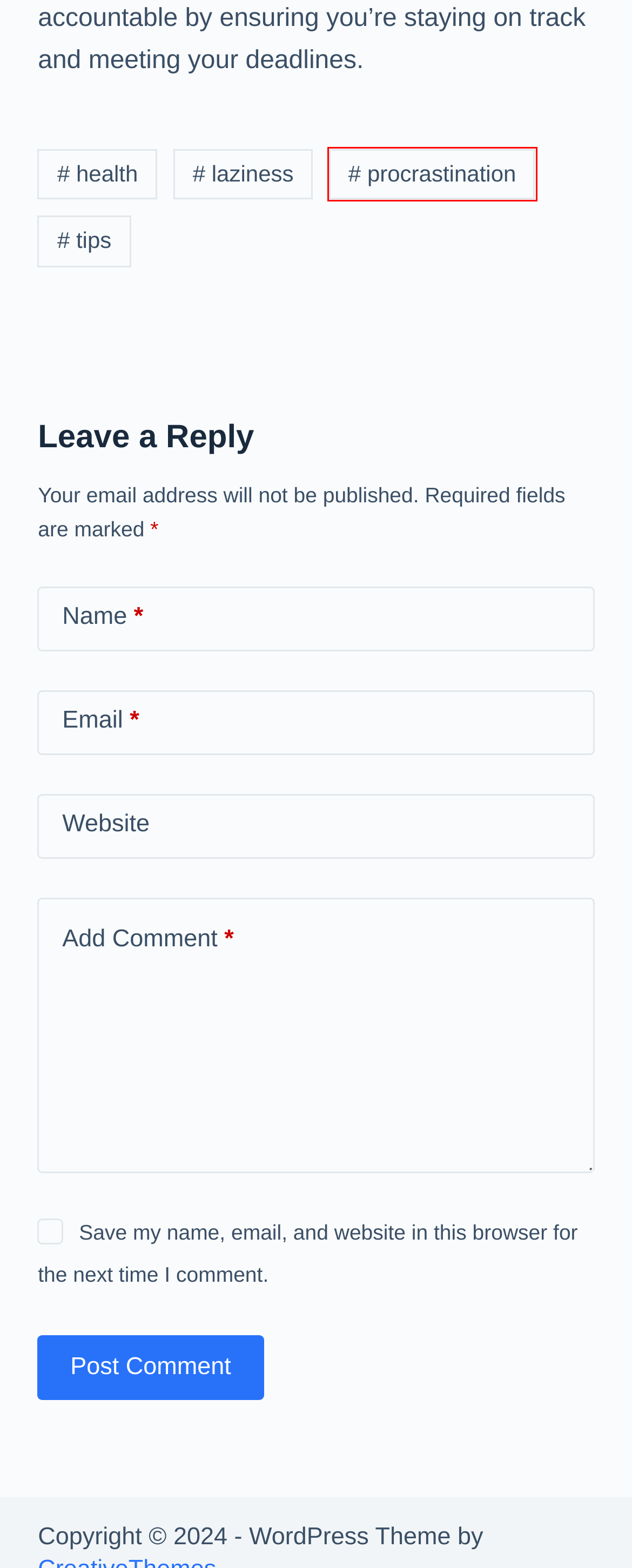You are provided with a screenshot of a webpage where a red rectangle bounding box surrounds an element. Choose the description that best matches the new webpage after clicking the element in the red bounding box. Here are the choices:
A. Lifestyle Archives - Business Online
B. tips Archives - Business Online
C. laziness Archives - Business Online
D. Free Gutenberg and WooCommerce WordPress Theme - Blocksy
E. samaunkabirseo, Author at Business Online
F. procrastination Archives - Business Online
G. 5 Steps to Rebuild Your Bedroom with the Strength and Beauty
H. health Archives - Business Online

F